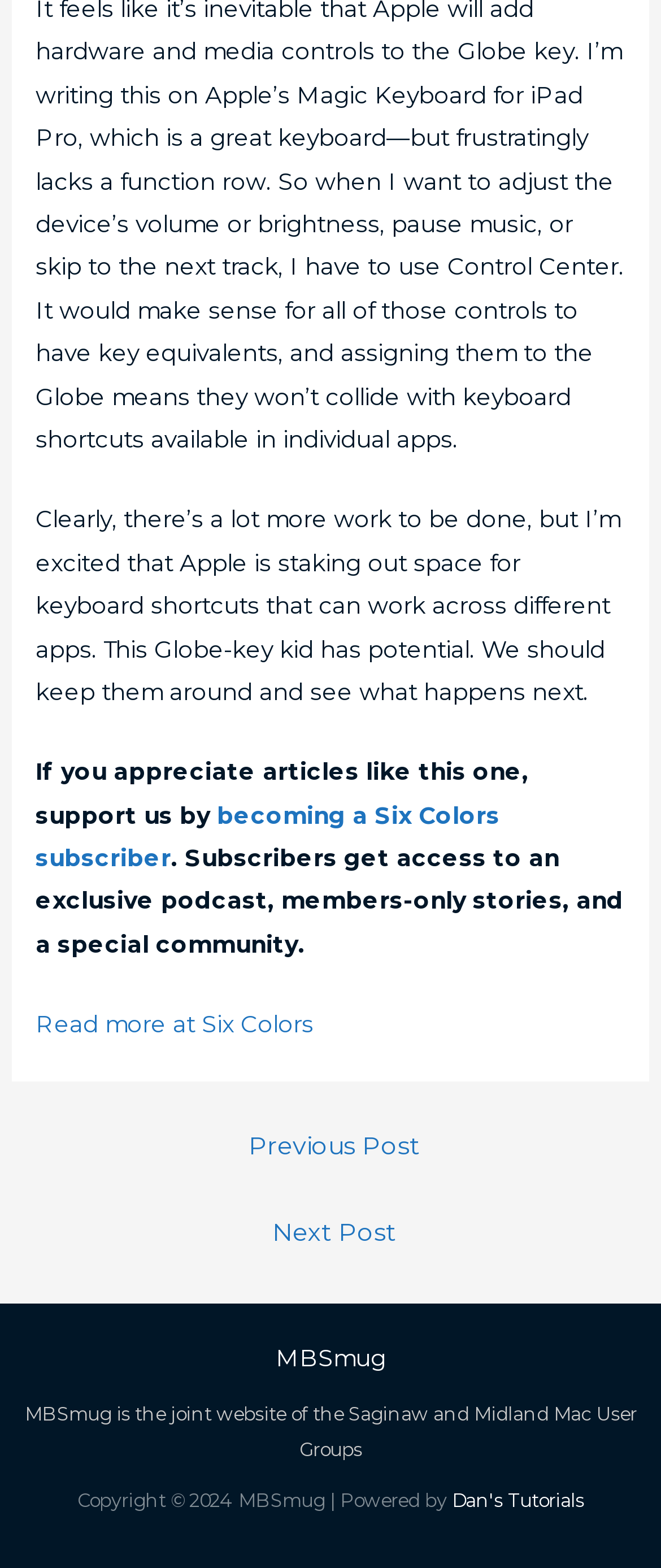What is the year of the copyright?
Look at the image and answer the question using a single word or phrase.

2024